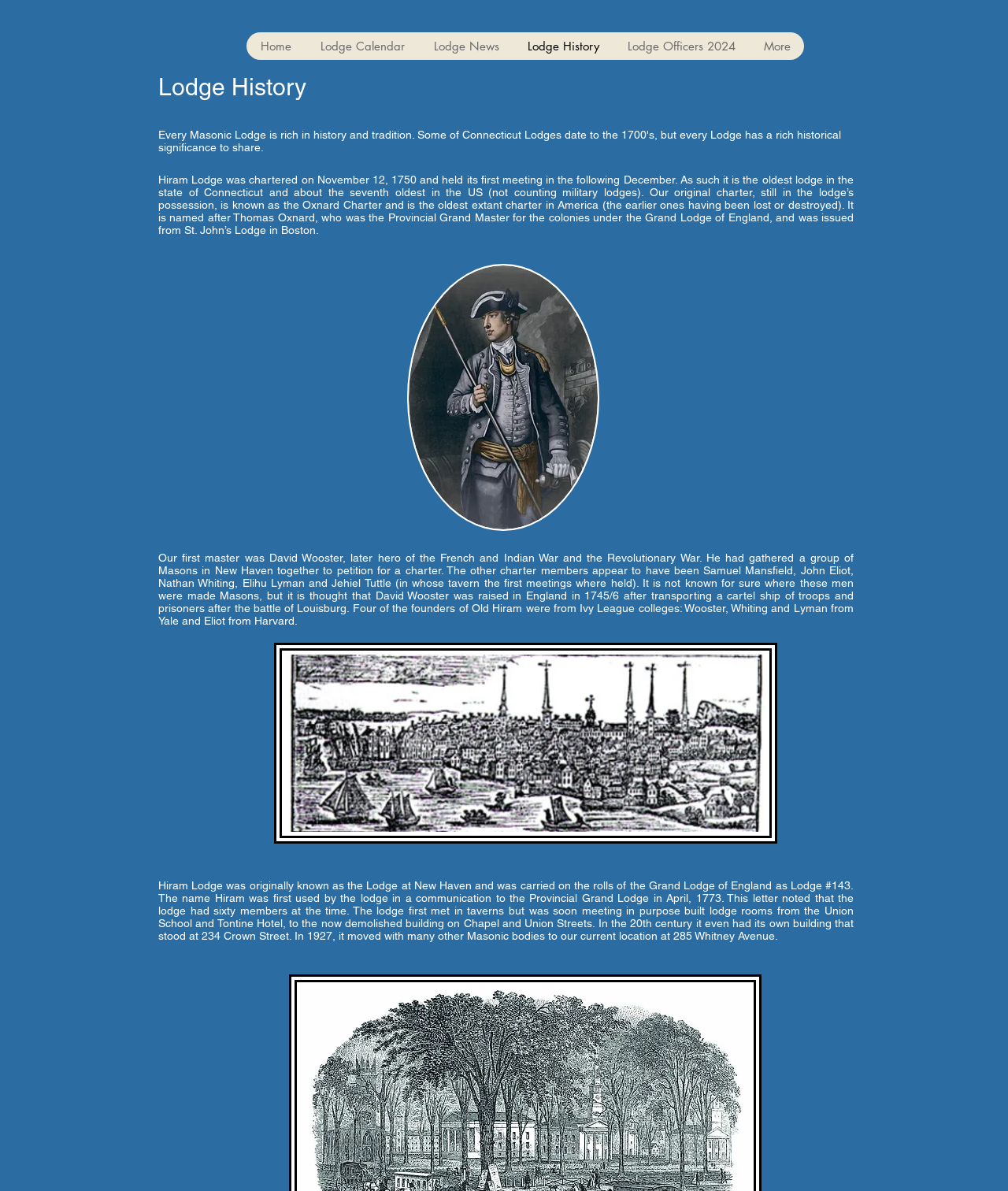Answer the following inquiry with a single word or phrase:
What is the name of the oldest Masonic lodge in Connecticut?

Hiram Lodge no 1